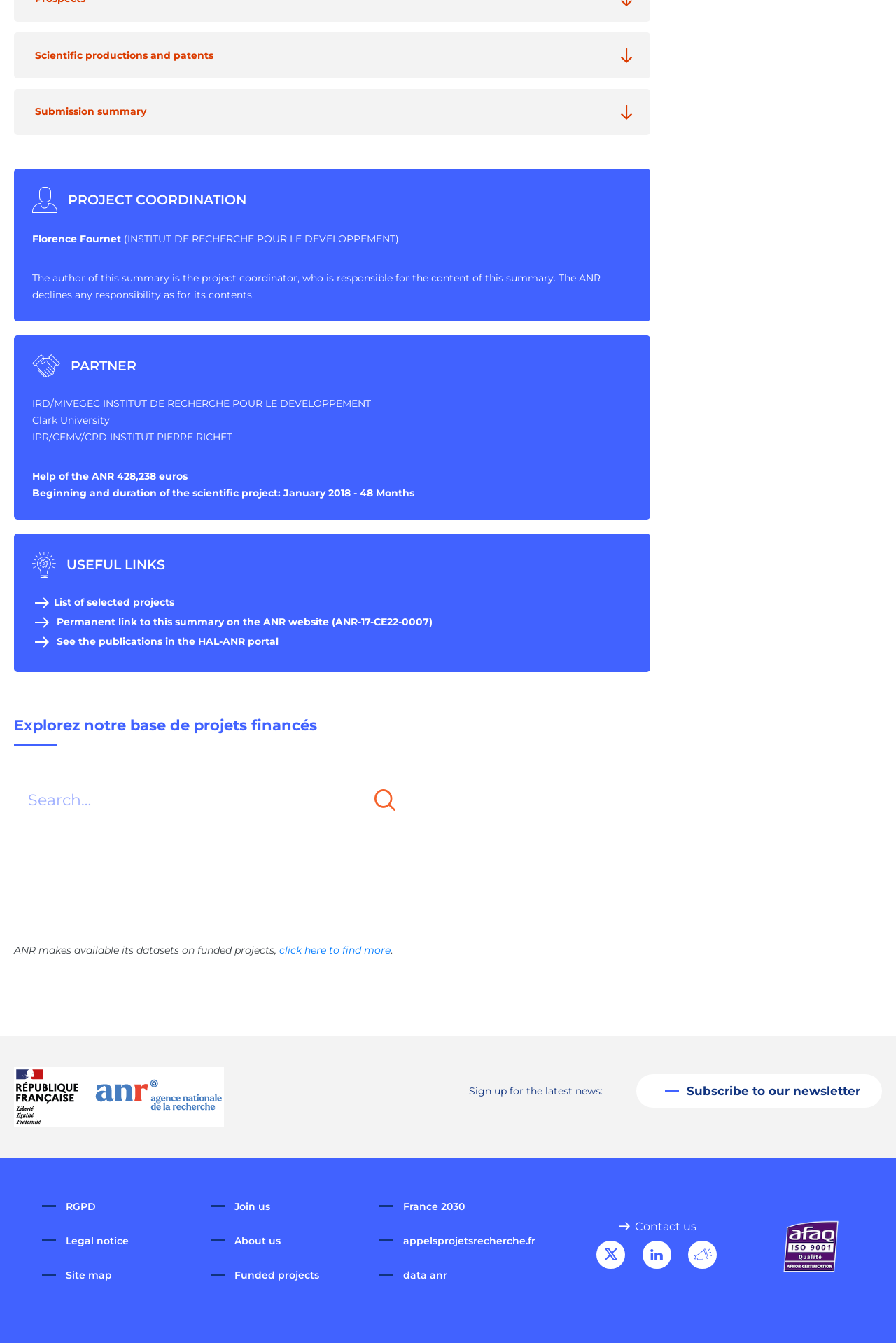Specify the bounding box coordinates for the region that must be clicked to perform the given instruction: "Explore funded projects".

[0.016, 0.532, 0.726, 0.555]